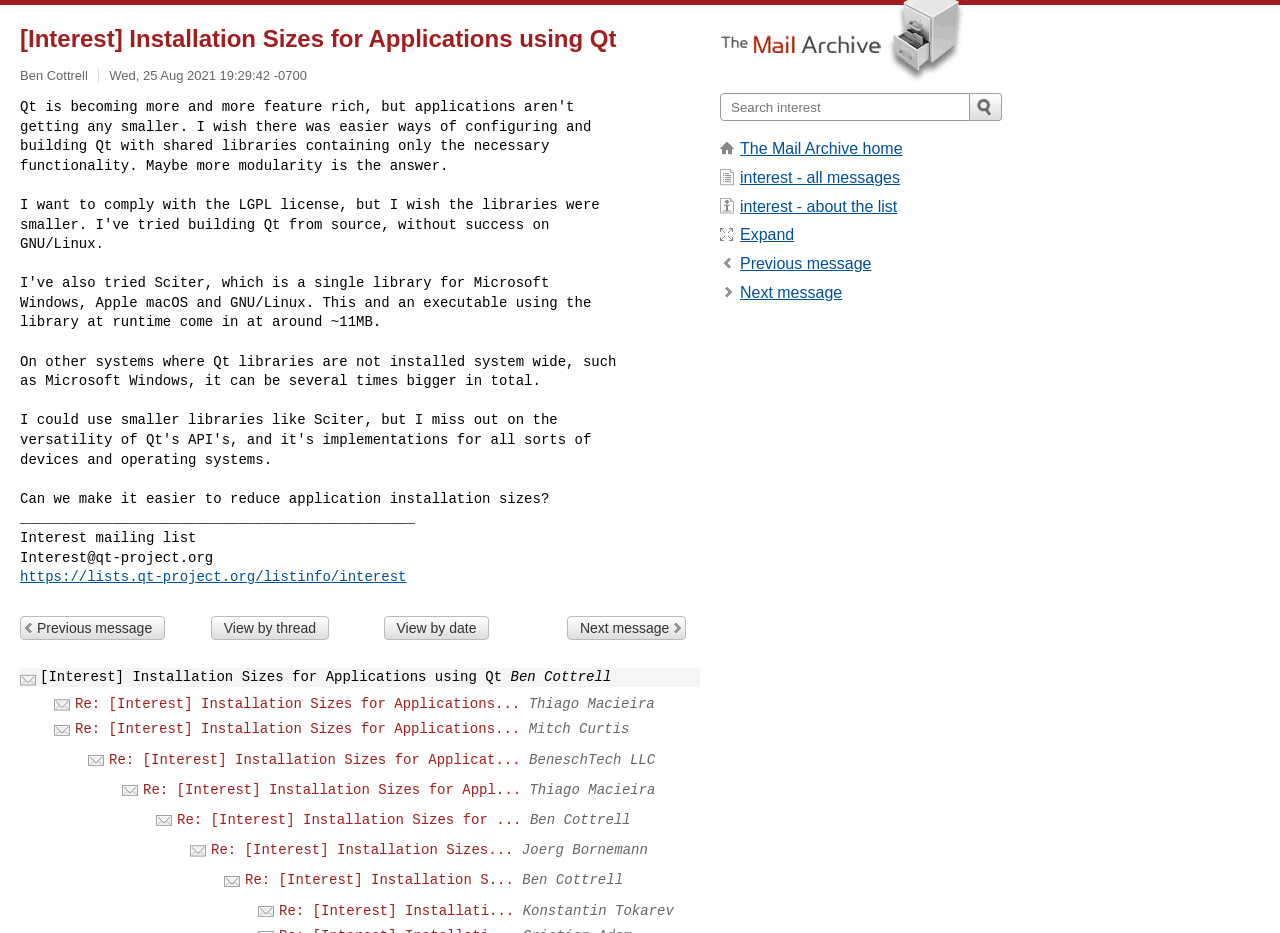Please indicate the bounding box coordinates for the clickable area to complete the following task: "Search in the forum". The coordinates should be specified as four float numbers between 0 and 1, i.e., [left, top, right, bottom].

[0.562, 0.1, 0.758, 0.13]